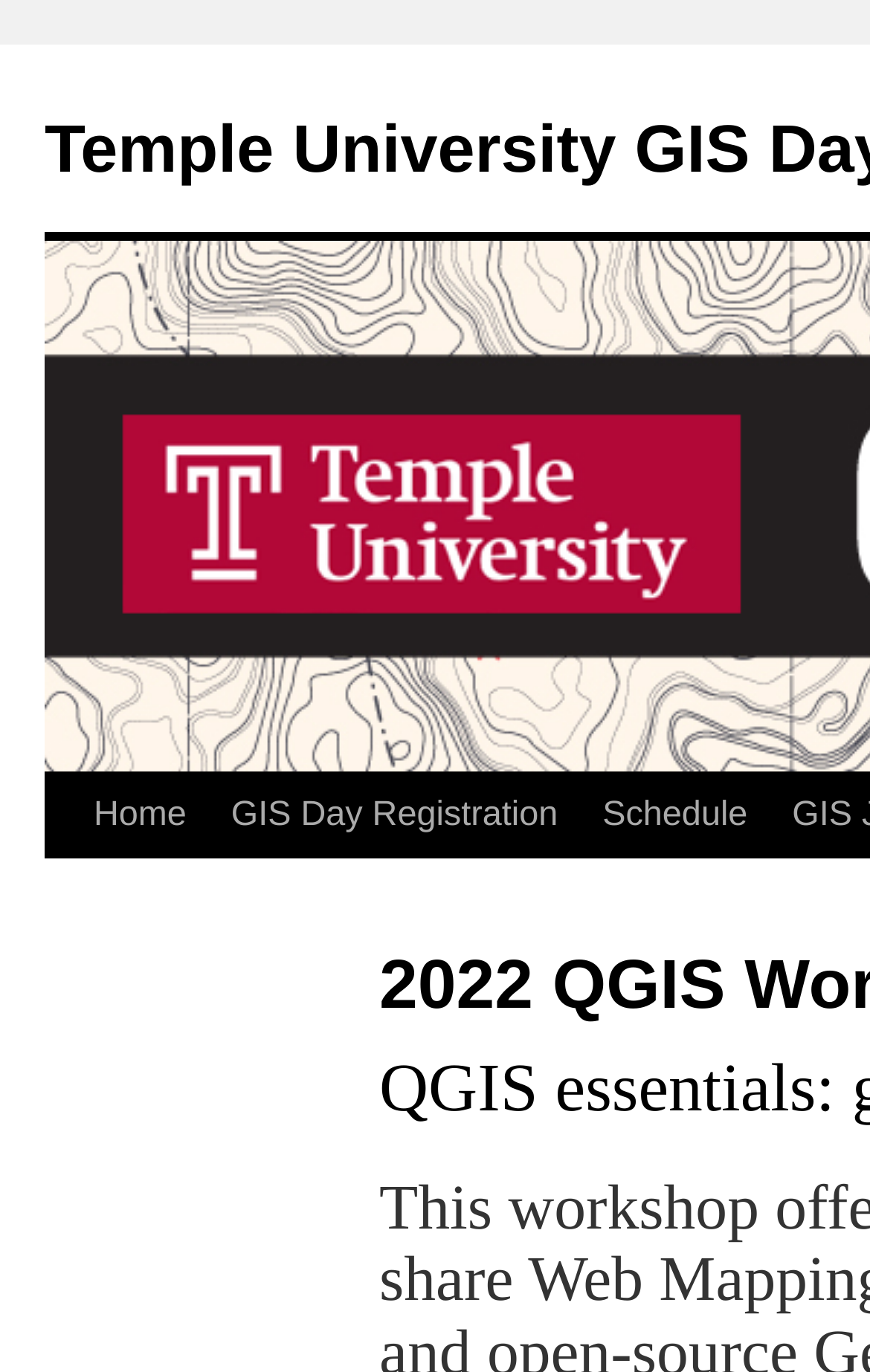Locate the primary headline on the webpage and provide its text.

2022 QGIS Workshop